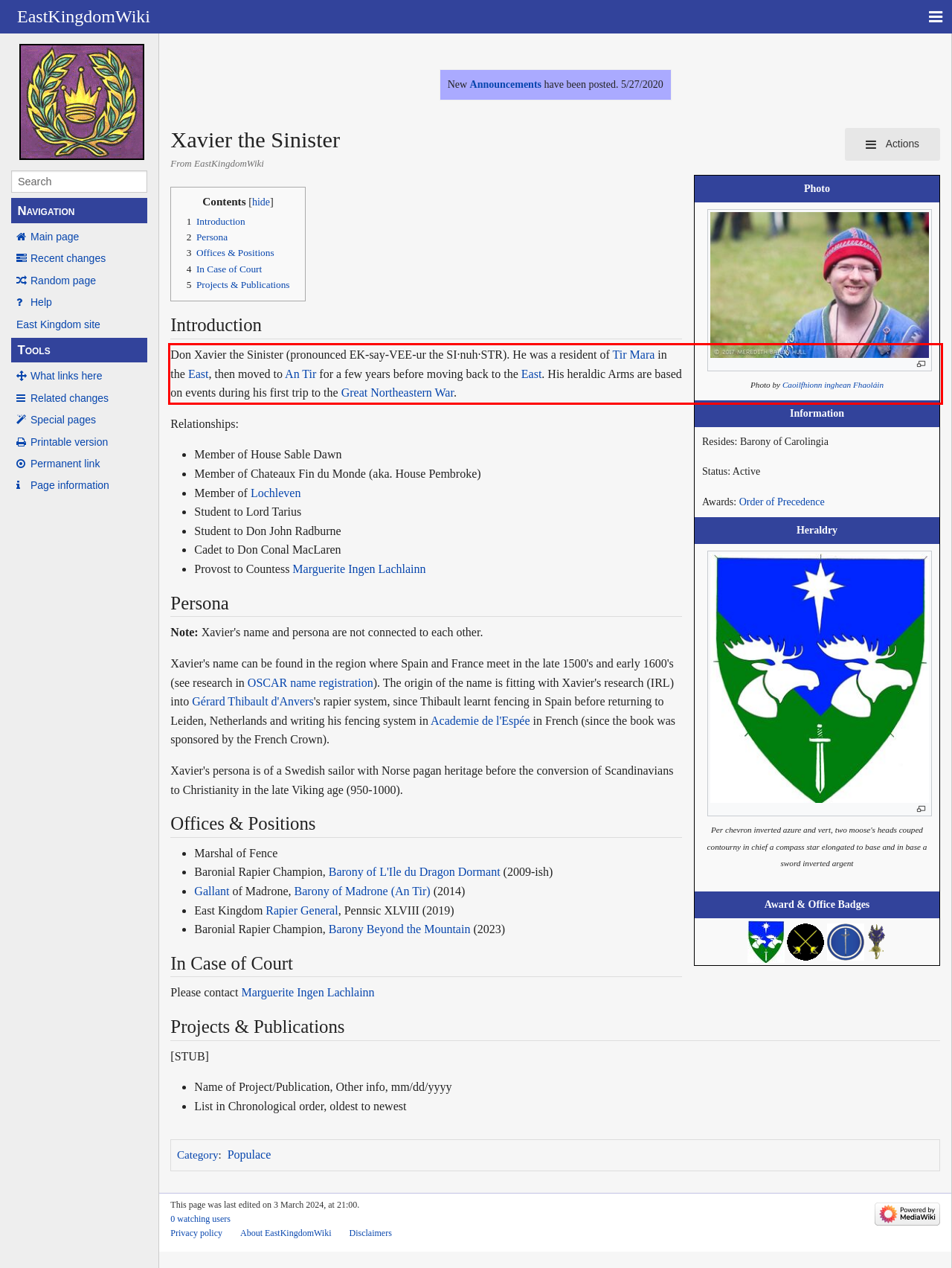Identify the text inside the red bounding box on the provided webpage screenshot by performing OCR.

Don Xavier the Sinister (pronounced EK-say-VEE-ur the SI·nuh·STR). He was a resident of Tir Mara in the East, then moved to An Tir for a few years before moving back to the East. His heraldic Arms are based on events during his first trip to the Great Northeastern War.